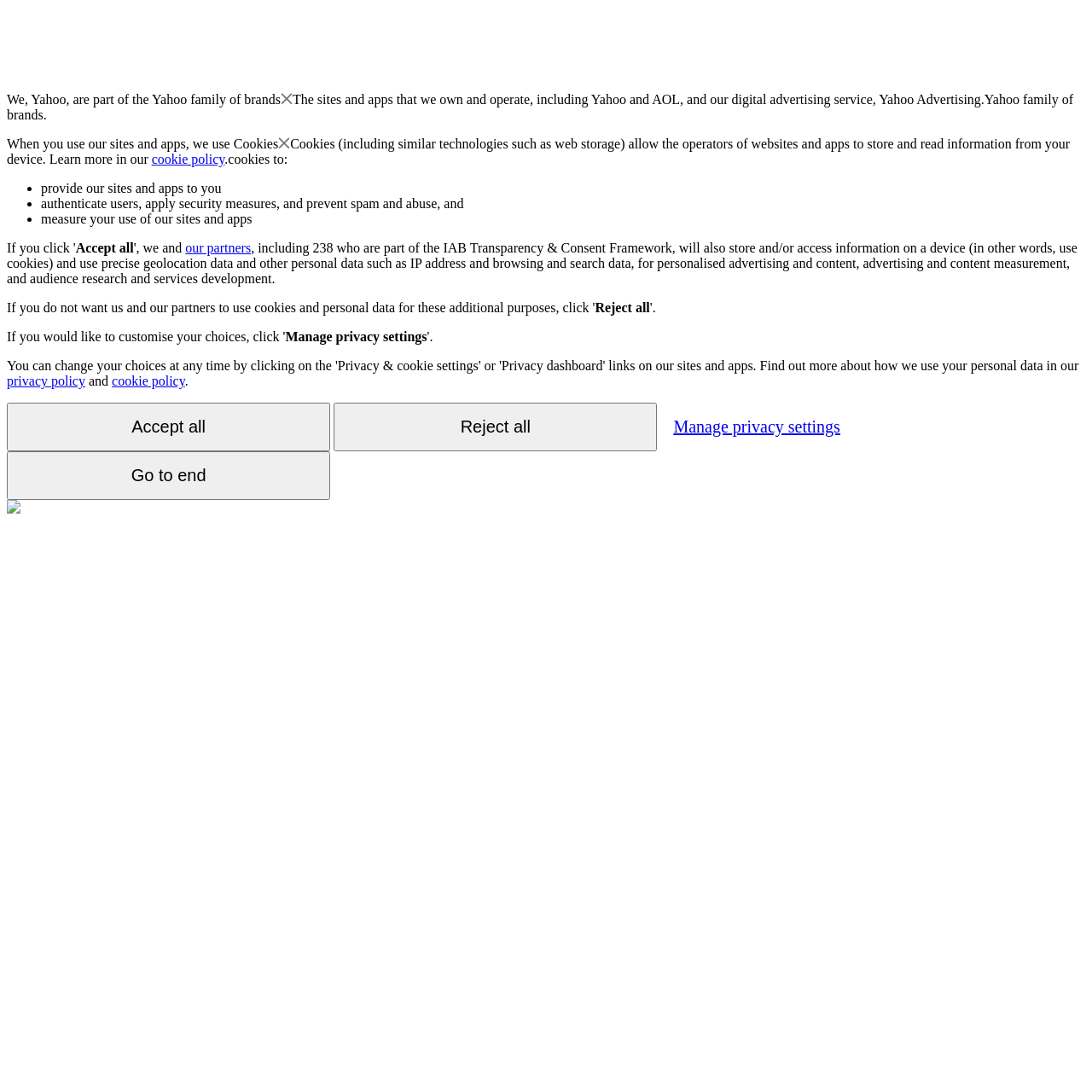What is the purpose of the 'Reject all' button?
Please interpret the details in the image and answer the question thoroughly.

The 'Reject all' button allows users to decline all cookies and personalized advertising, as indicated by its text and its position opposite to the 'Accept all' button.